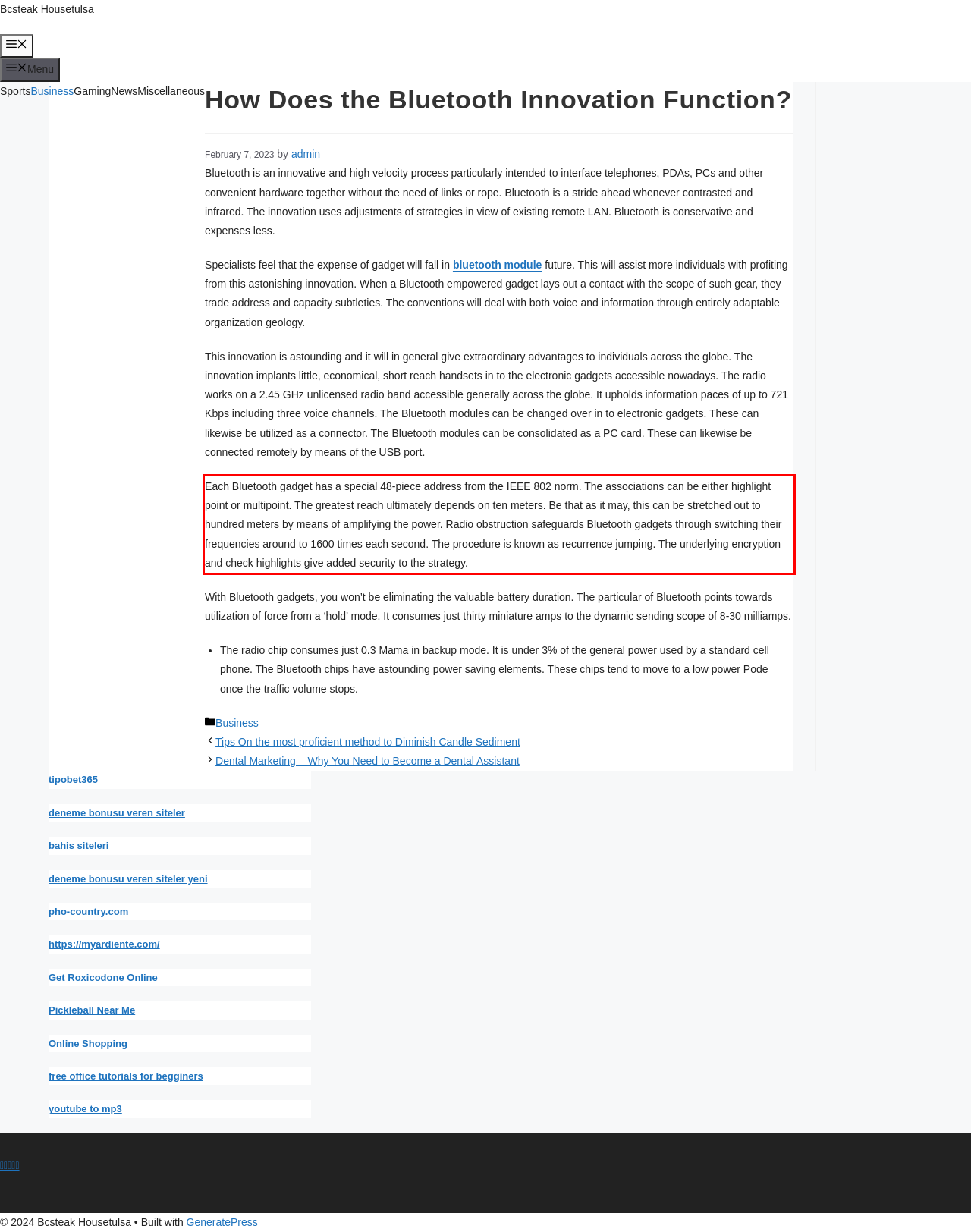Examine the webpage screenshot and use OCR to recognize and output the text within the red bounding box.

Each Bluetooth gadget has a special 48-piece address from the IEEE 802 norm. The associations can be either highlight point or multipoint. The greatest reach ultimately depends on ten meters. Be that as it may, this can be stretched out to hundred meters by means of amplifying the power. Radio obstruction safeguards Bluetooth gadgets through switching their frequencies around to 1600 times each second. The procedure is known as recurrence jumping. The underlying encryption and check highlights give added security to the strategy.